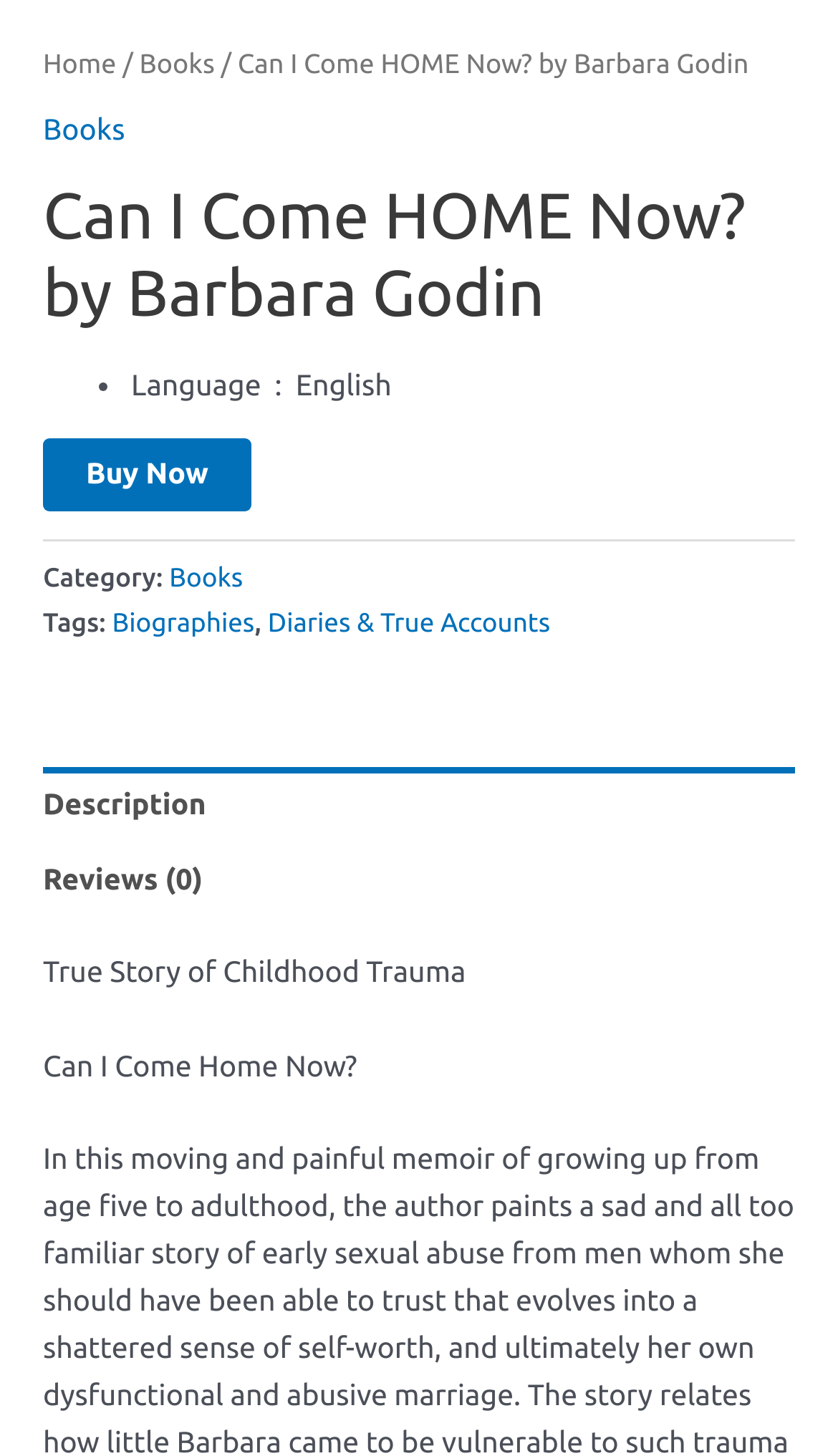Determine the bounding box coordinates for the region that must be clicked to execute the following instruction: "Click the 'Outlook Data Recovery' link".

None